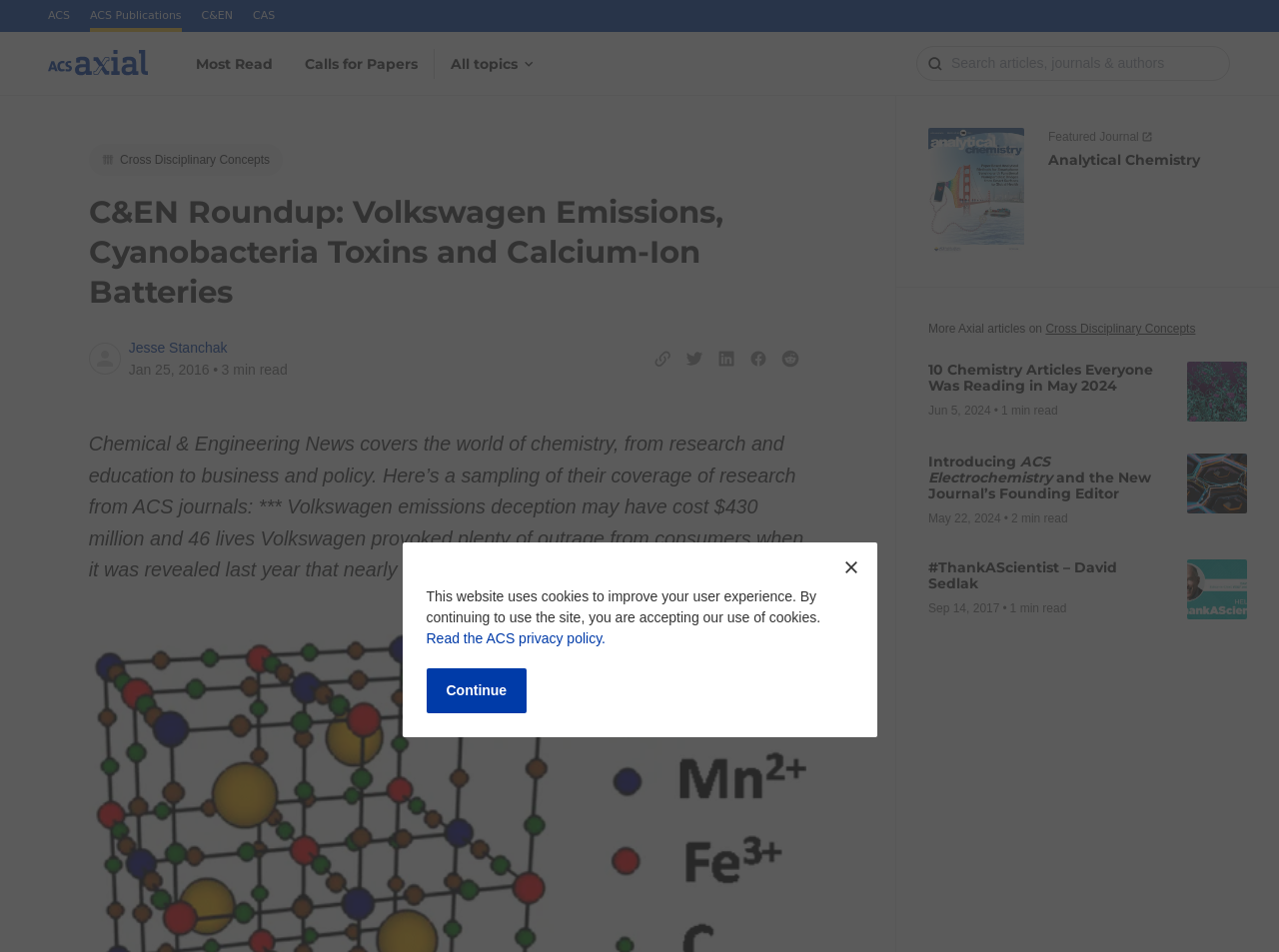Who wrote the article about Volkswagen emissions?
Examine the screenshot and reply with a single word or phrase.

Jesse Stanchak